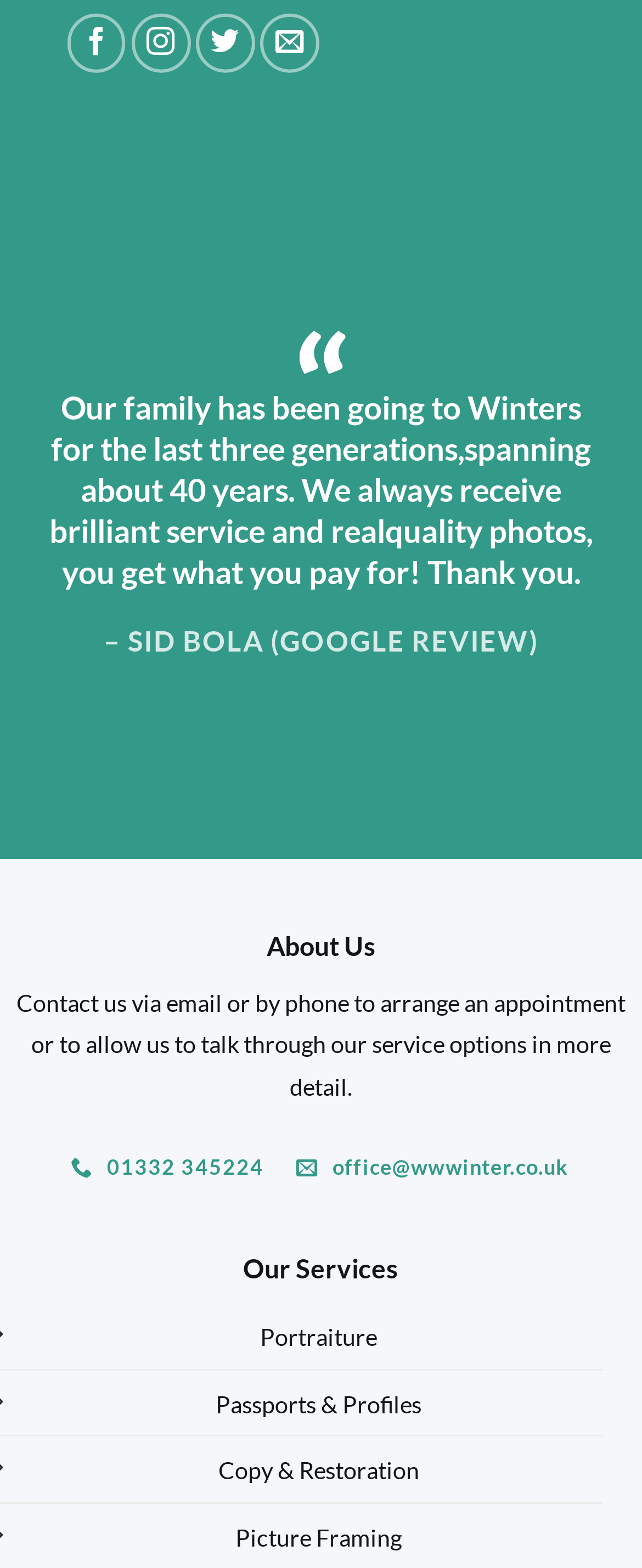Give a succinct answer to this question in a single word or phrase: 
What is the name of the reviewer?

SID BOLA